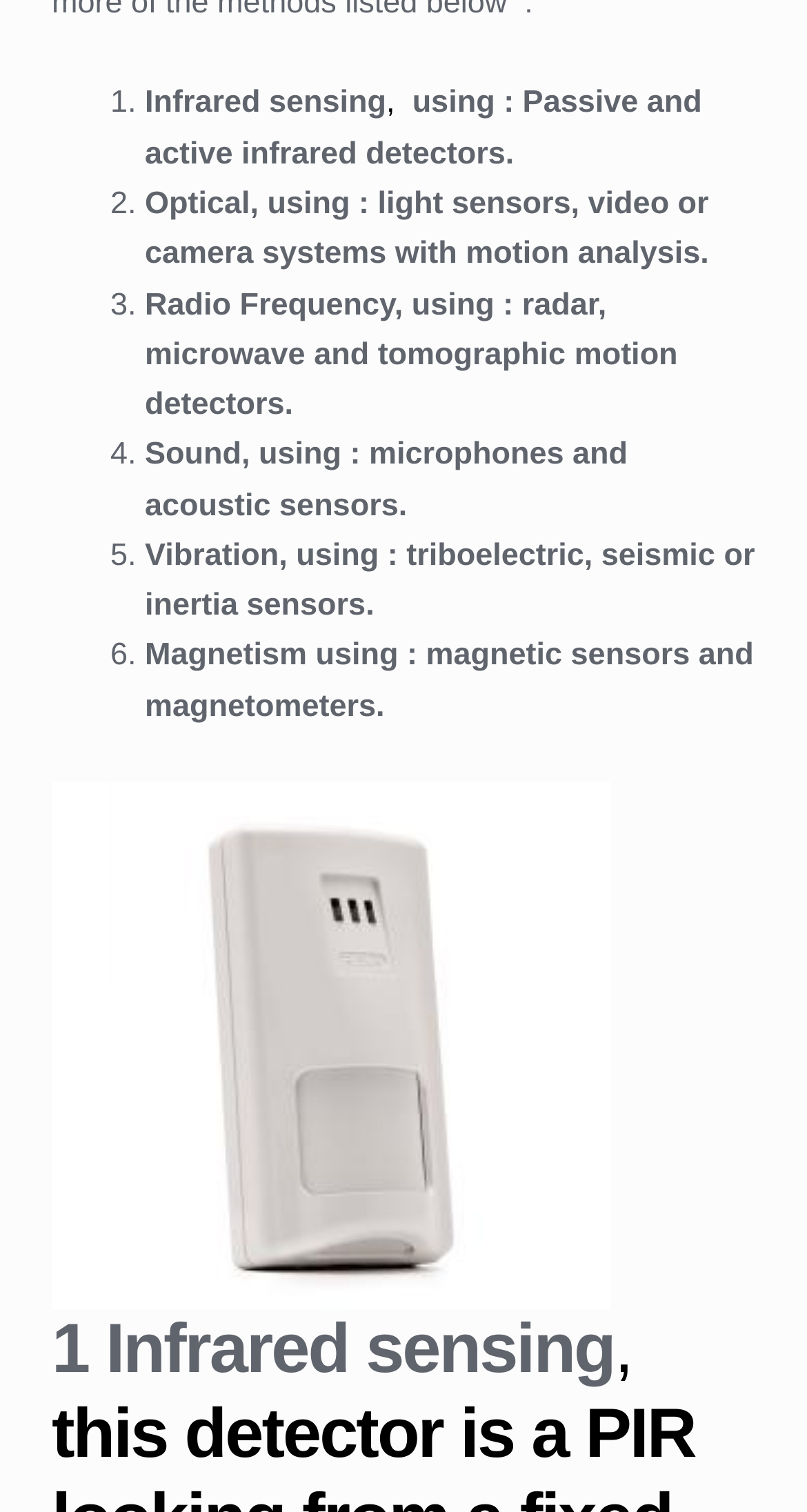What is the last type of motion detection listed?
Please respond to the question thoroughly and include all relevant details.

The last type of motion detection listed is Magnetism, which is described as 'using magnetic sensors and magnetometers.' This information can be found in the sixth item of the numbered list.